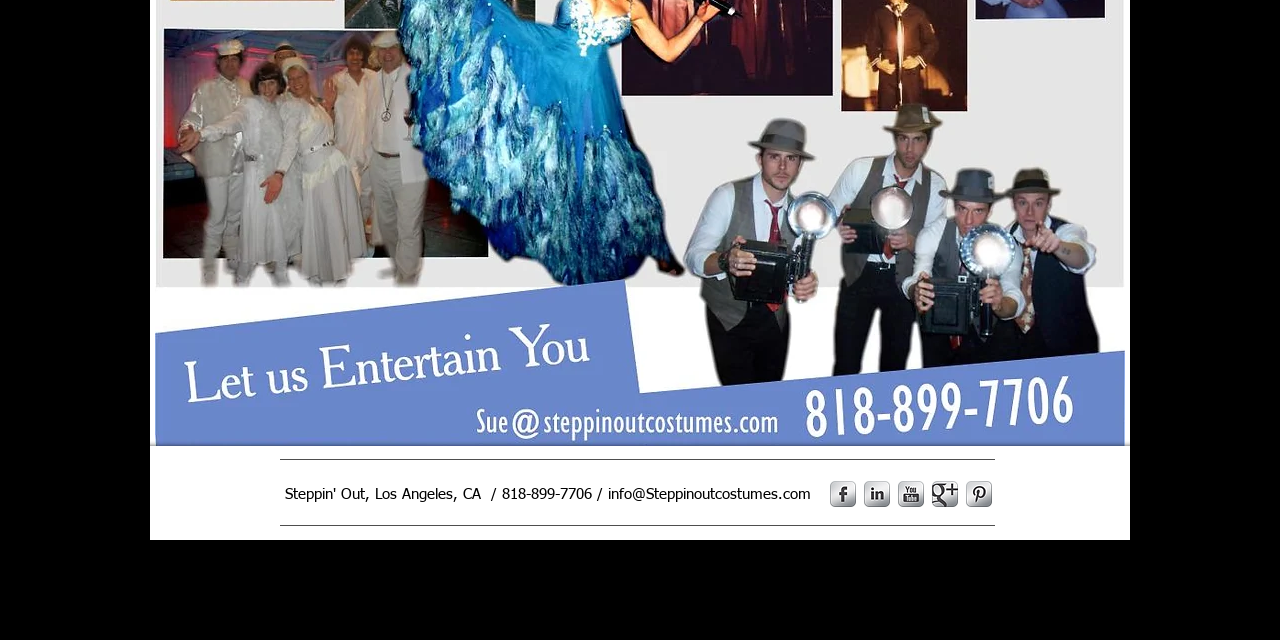Determine the bounding box coordinates for the HTML element mentioned in the following description: "aria-label="YouTube Metallic"". The coordinates should be a list of four floats ranging from 0 to 1, represented as [left, top, right, bottom].

[0.702, 0.751, 0.722, 0.792]